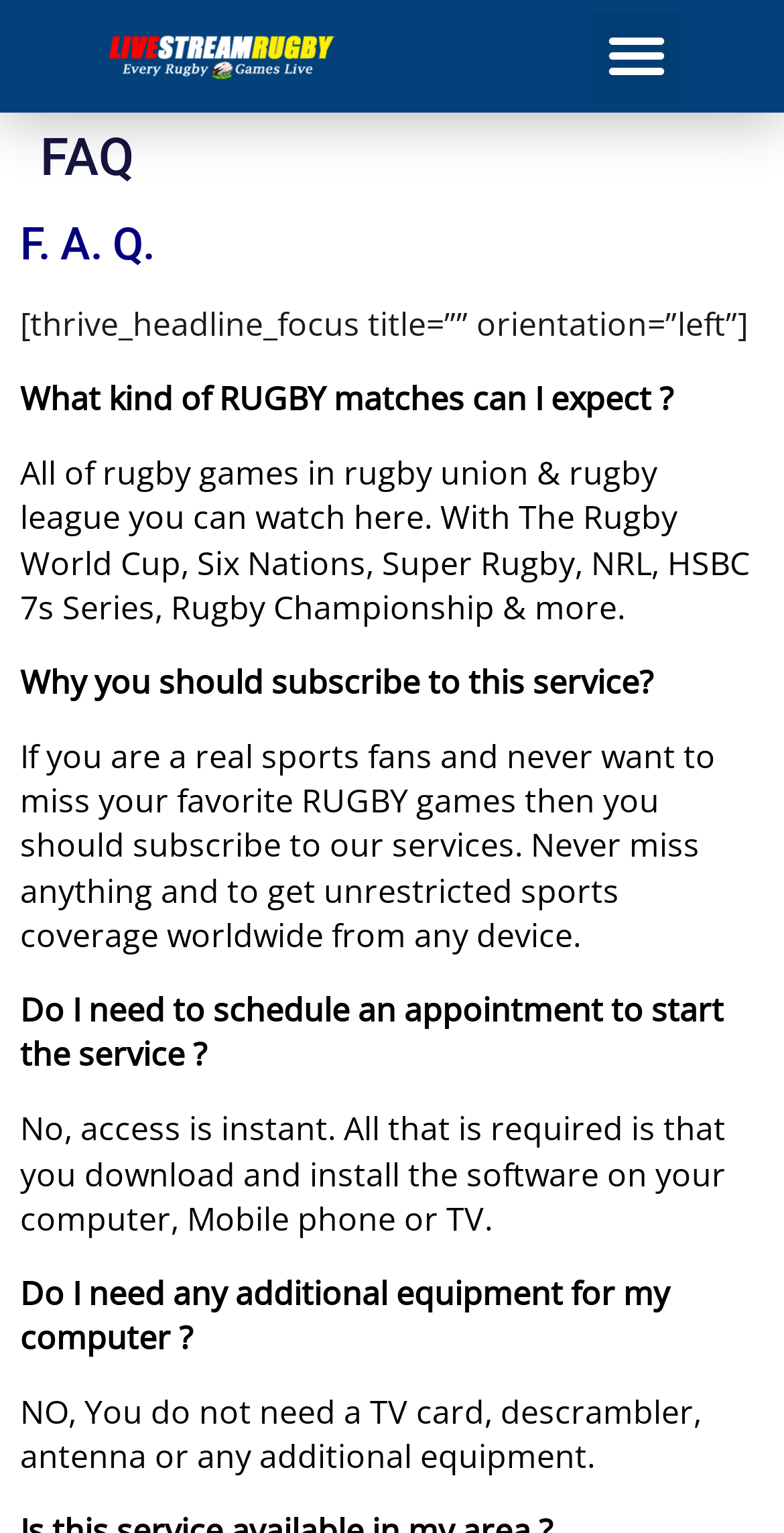Do I need a TV card to use the service?
Examine the screenshot and reply with a single word or phrase.

No